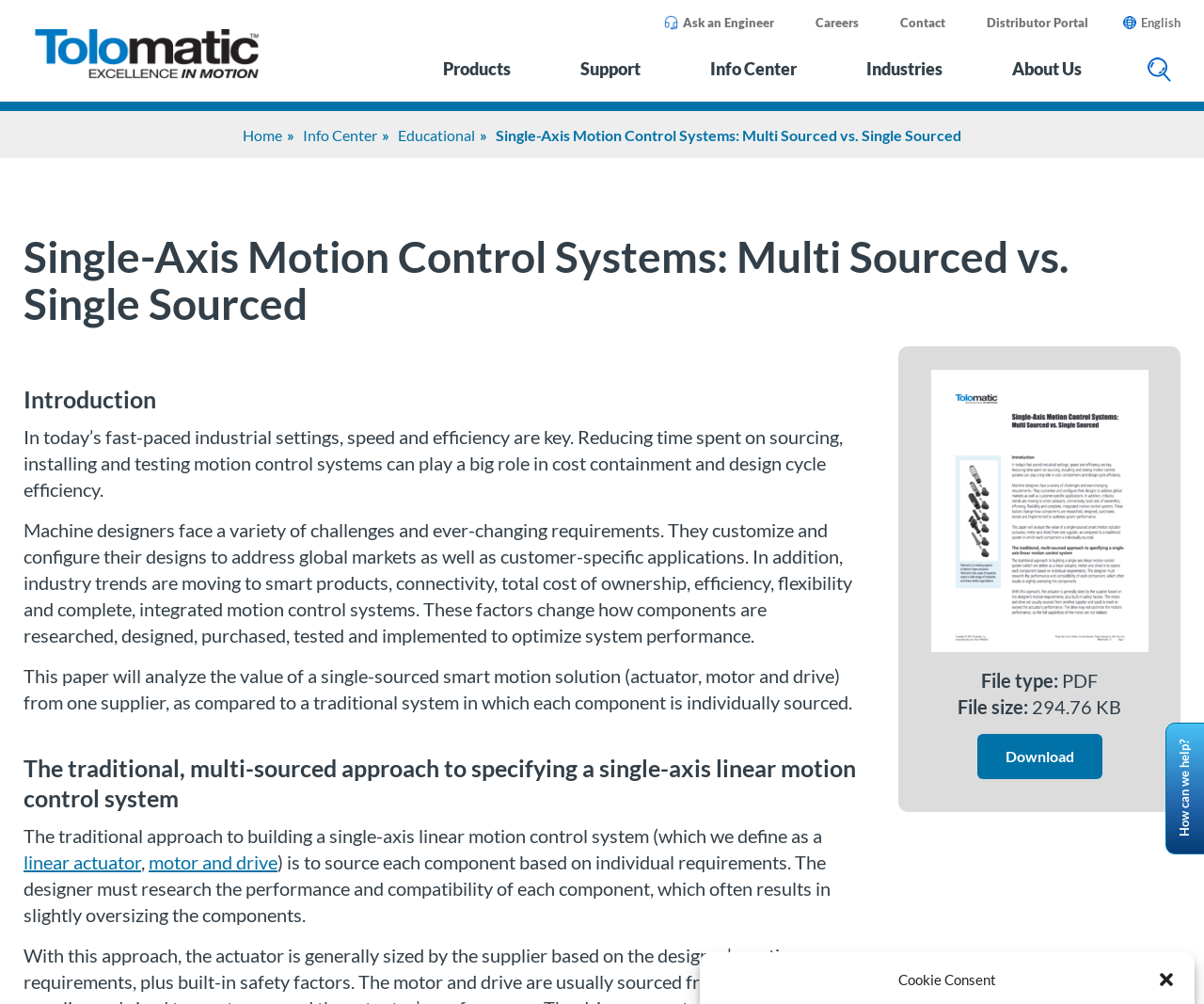Pinpoint the bounding box coordinates of the area that must be clicked to complete this instruction: "Click the 'Ask an Engineer' link".

[0.551, 0.007, 0.643, 0.036]